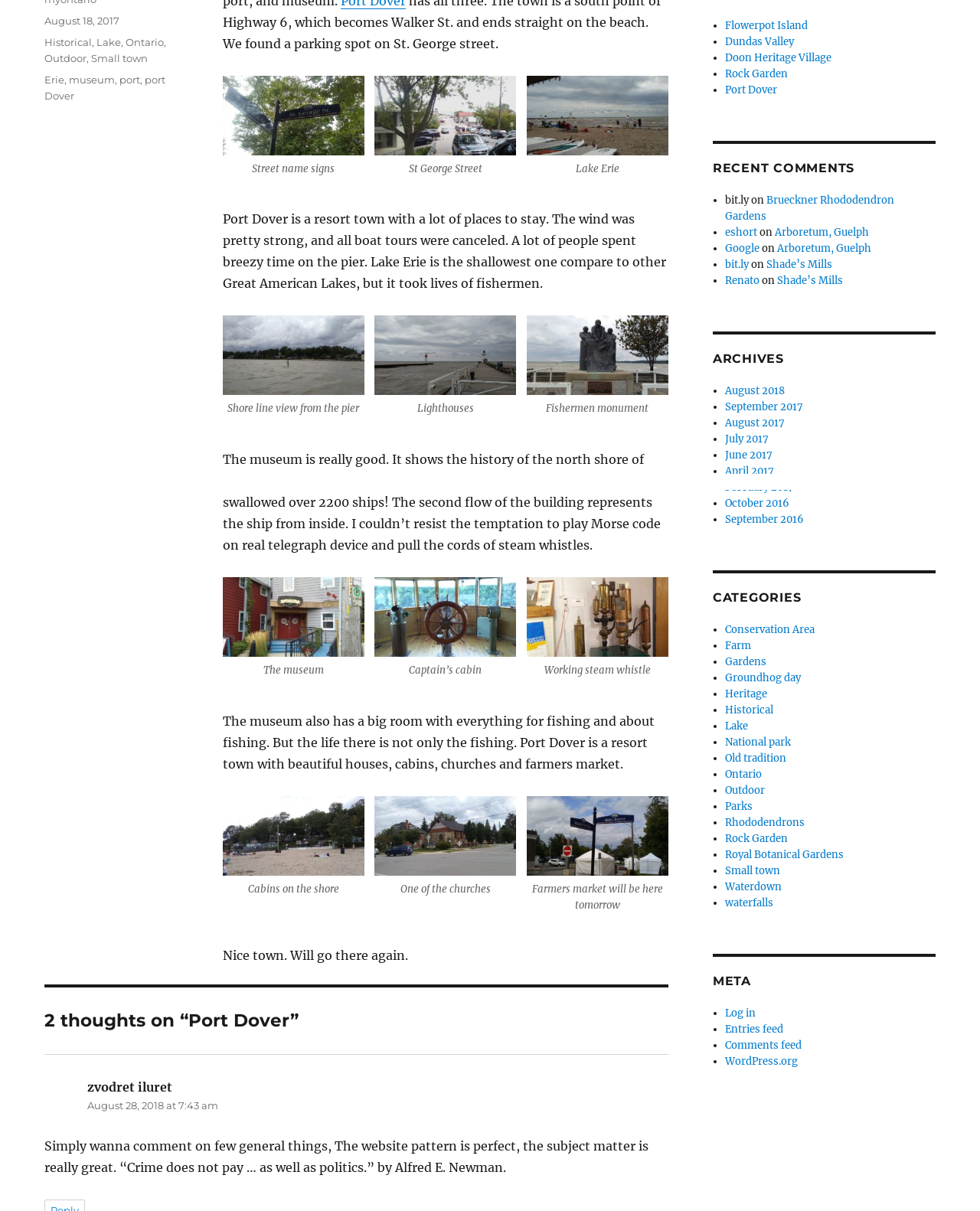Identify the bounding box for the UI element described as: "Doon Heritage Village". The coordinates should be four float numbers between 0 and 1, i.e., [left, top, right, bottom].

[0.74, 0.042, 0.849, 0.053]